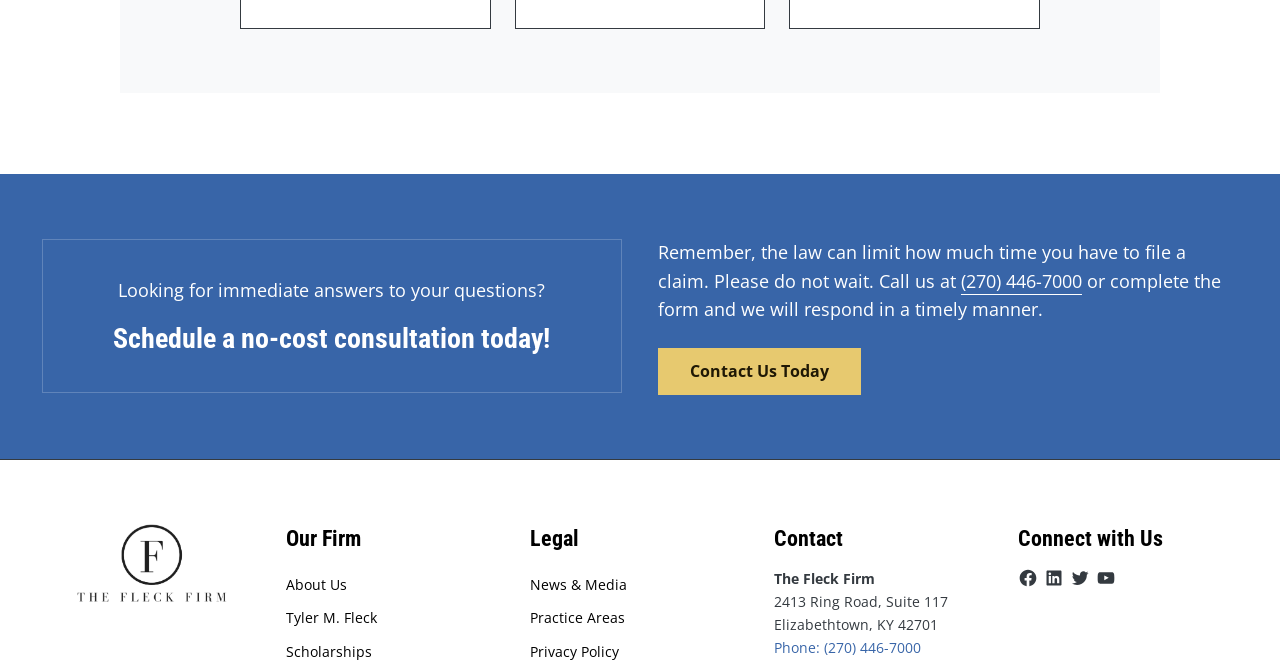Provide a brief response to the question using a single word or phrase: 
What is the address of The Fleck Firm?

2413 Ring Road, Suite 117, Elizabethtown, KY 42701